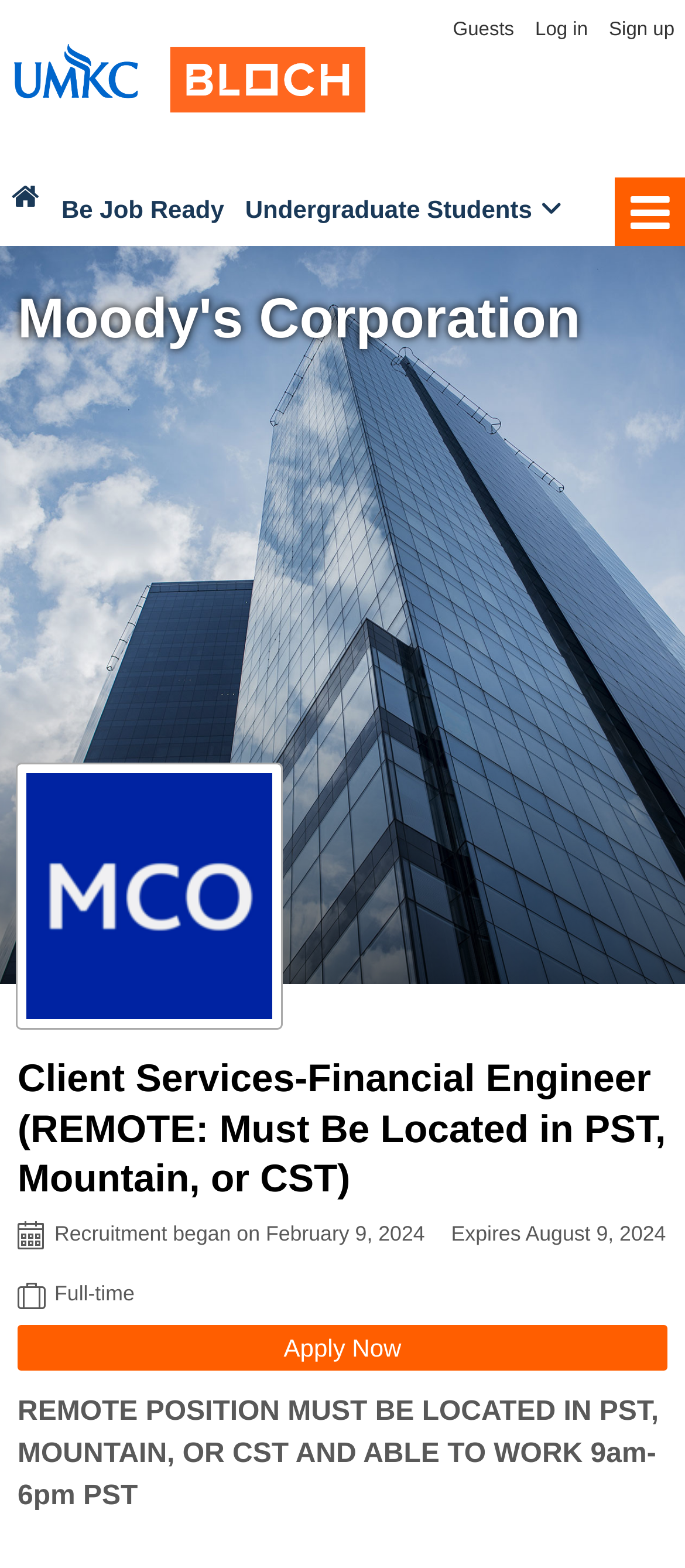Please identify the bounding box coordinates of the area I need to click to accomplish the following instruction: "Explore the Undergraduate Students navigation items".

[0.777, 0.113, 0.833, 0.154]